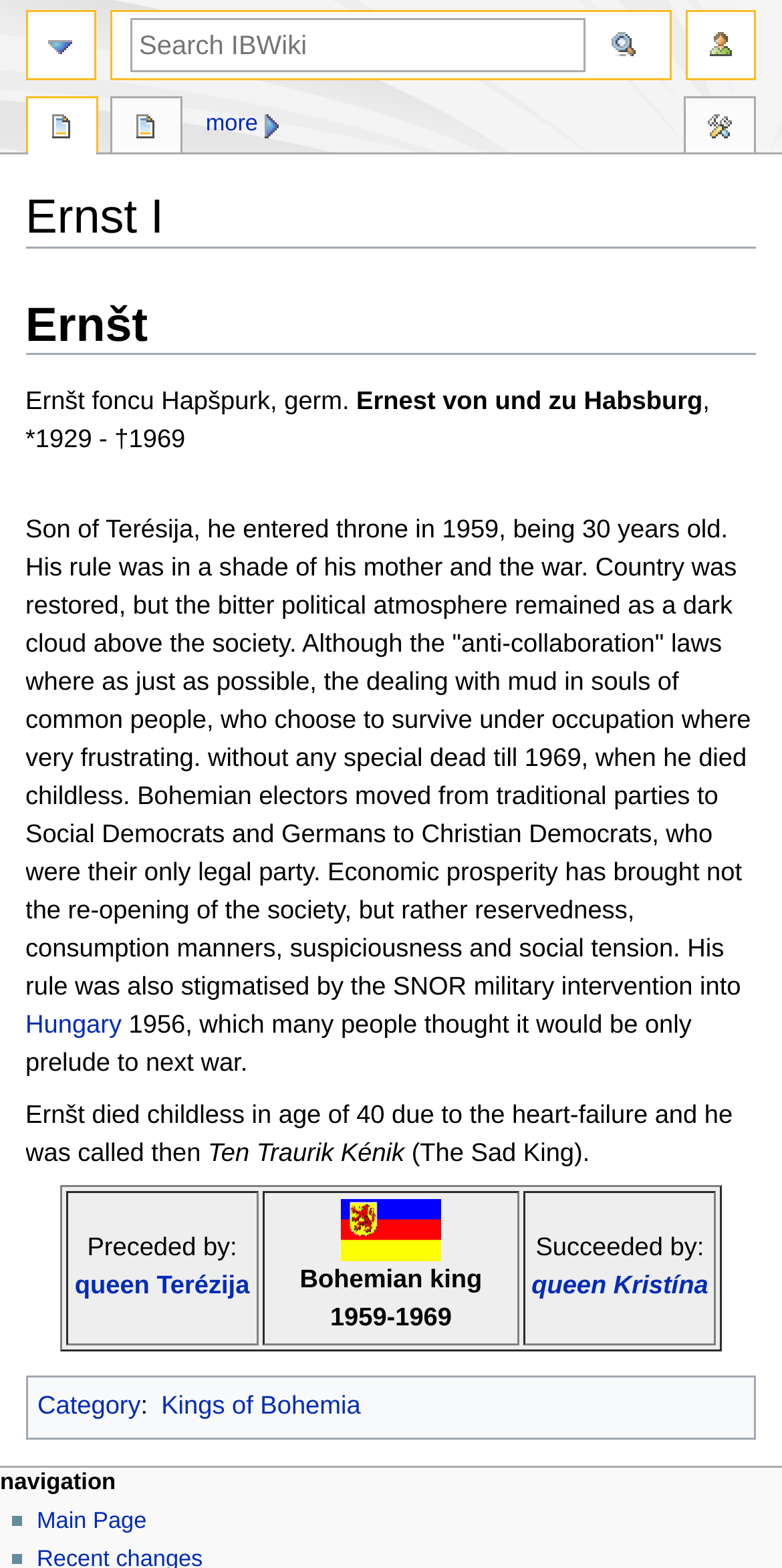Identify the bounding box coordinates for the element you need to click to achieve the following task: "Search IBWiki". Provide the bounding box coordinates as four float numbers between 0 and 1, in the form [left, top, right, bottom].

[0.167, 0.012, 0.749, 0.046]